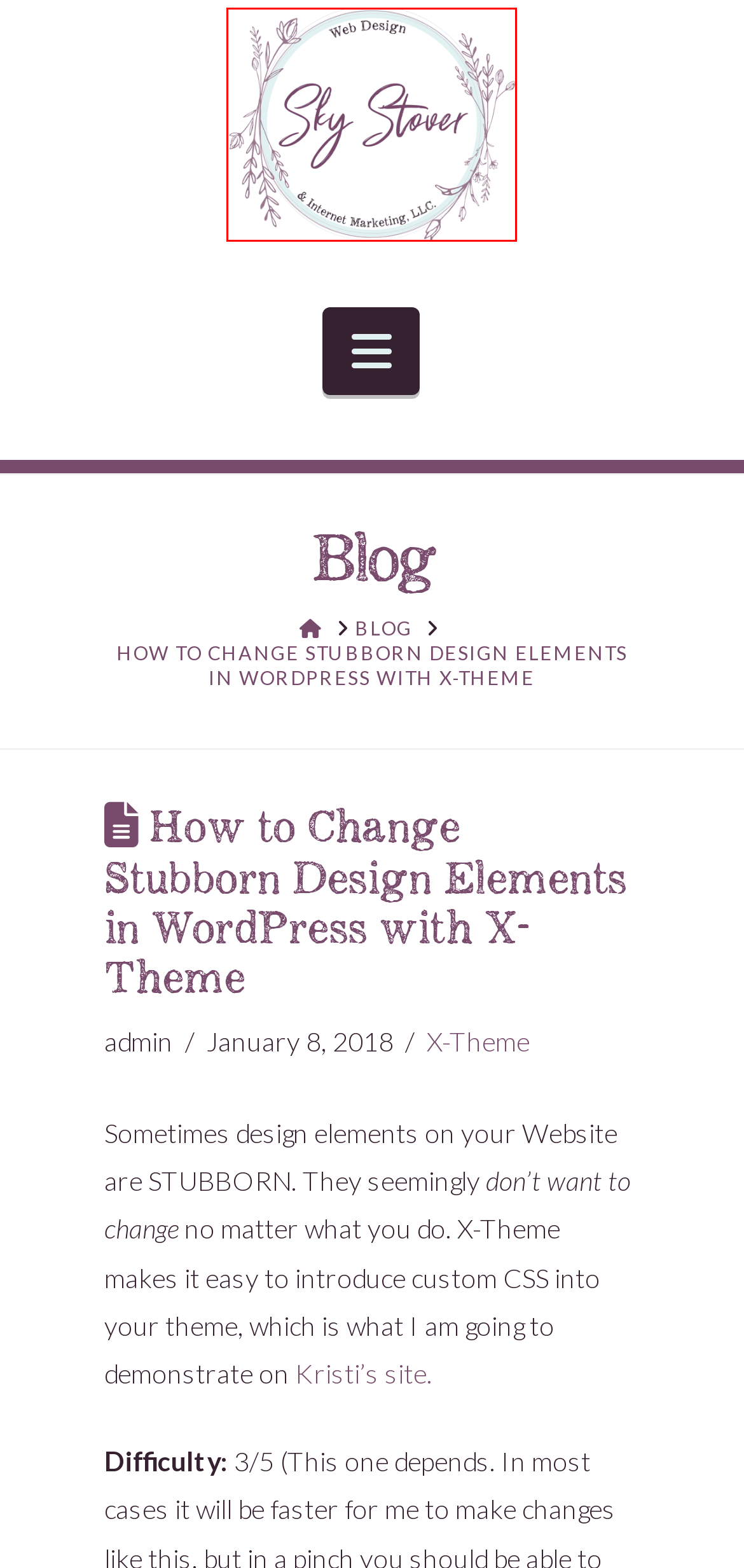Analyze the webpage screenshot with a red bounding box highlighting a UI element. Select the description that best matches the new webpage after clicking the highlighted element. Here are the options:
A. Wordpress Basics Archives - Website Design and Maintenance for Small Businesses
B. Announcements Archives - Website Design and Maintenance for Small Businesses
C. Home - Website Design and Maintenance for Small Businesses
D. Uncategorized Archives - Website Design and Maintenance for Small Businesses
E. Privacy Policy - Website Design and Maintenance for Small Businesses
F. X-Theme Archives - Website Design and Maintenance for Small Businesses
G. Blog - Website Design and Maintenance for Small Businesses
H. Website Security Archives - Website Design and Maintenance for Small Businesses

C